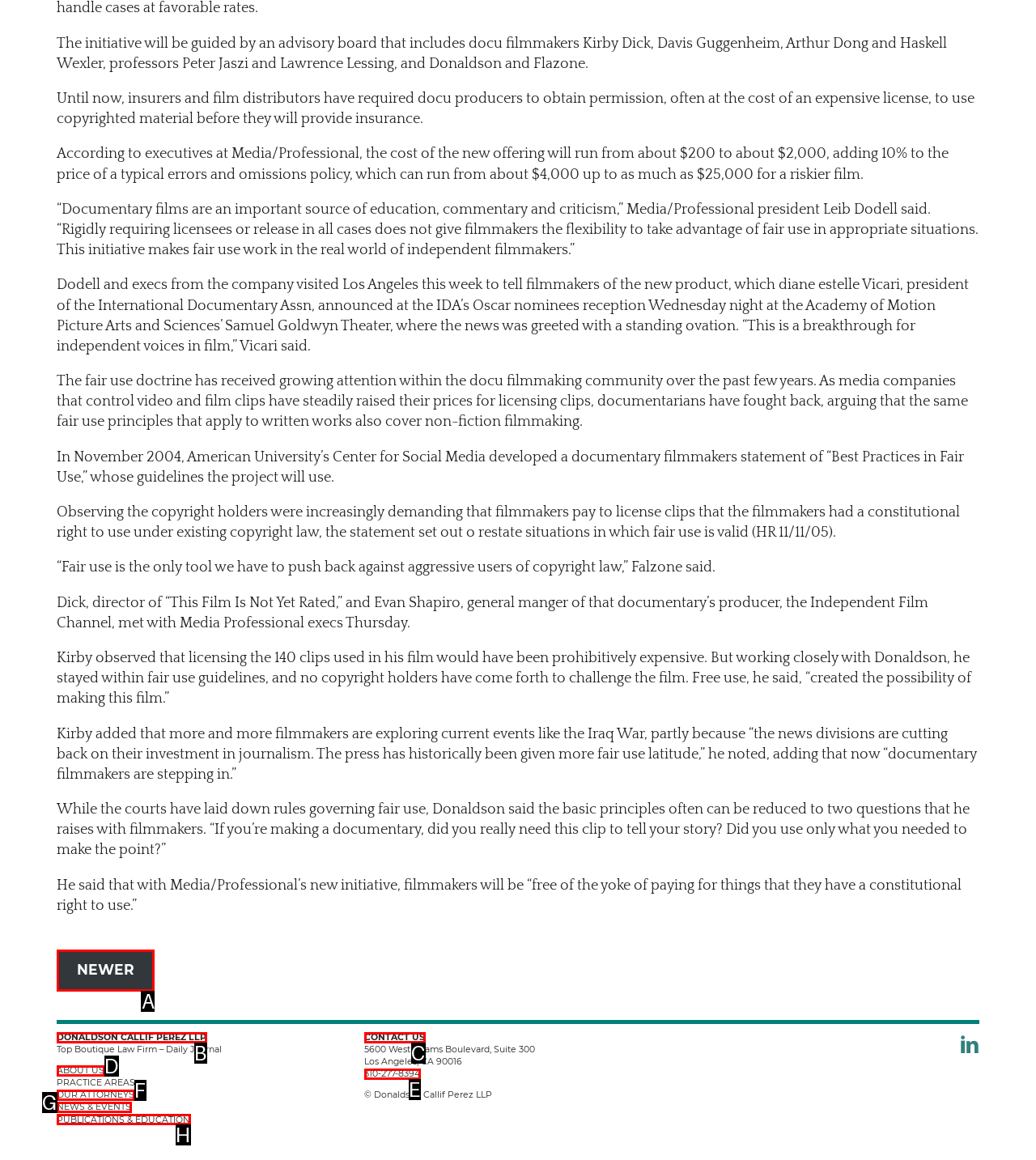Given the description: 310-277-8394, pick the option that matches best and answer with the corresponding letter directly.

E